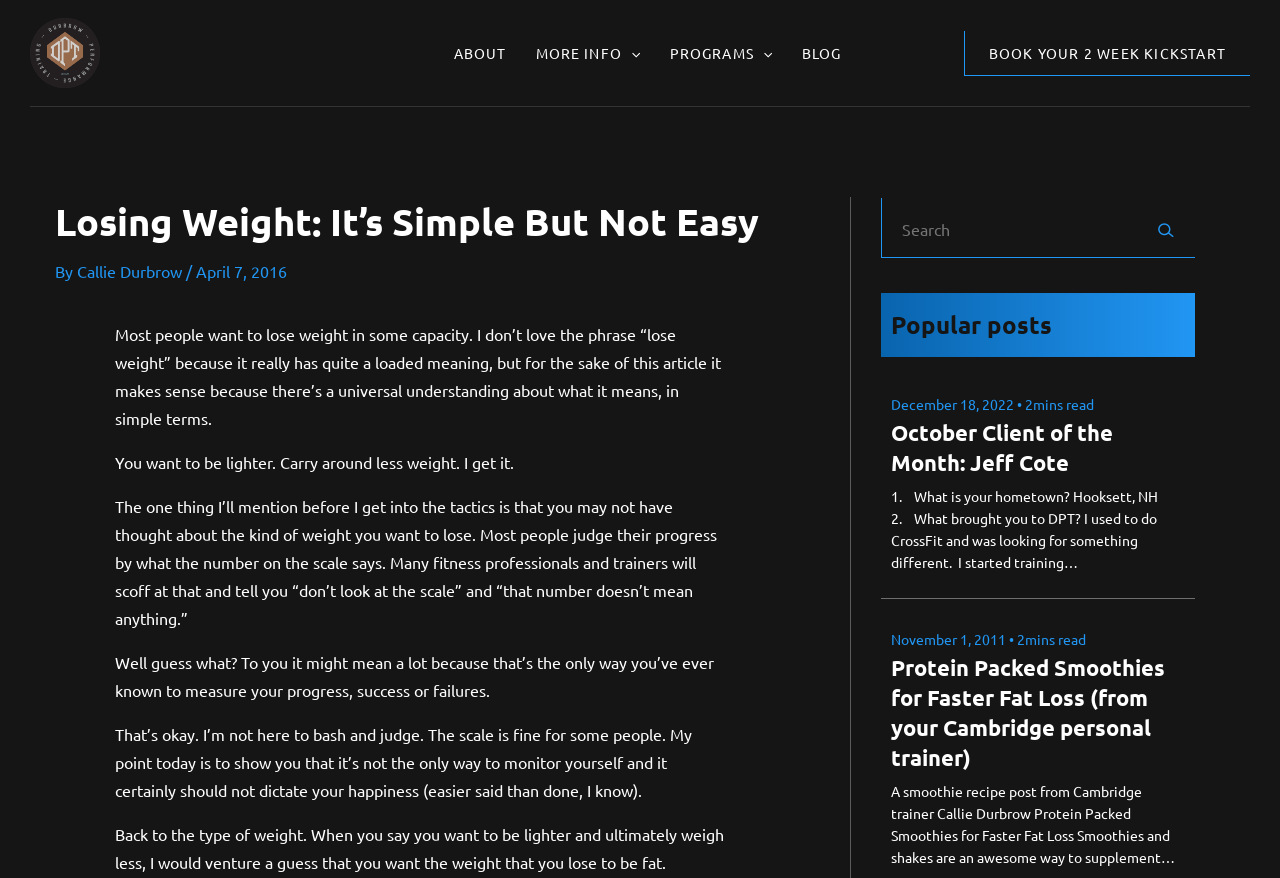Identify the bounding box for the UI element described as: "Programs". Ensure the coordinates are four float numbers between 0 and 1, formatted as [left, top, right, bottom].

[0.512, 0.033, 0.615, 0.108]